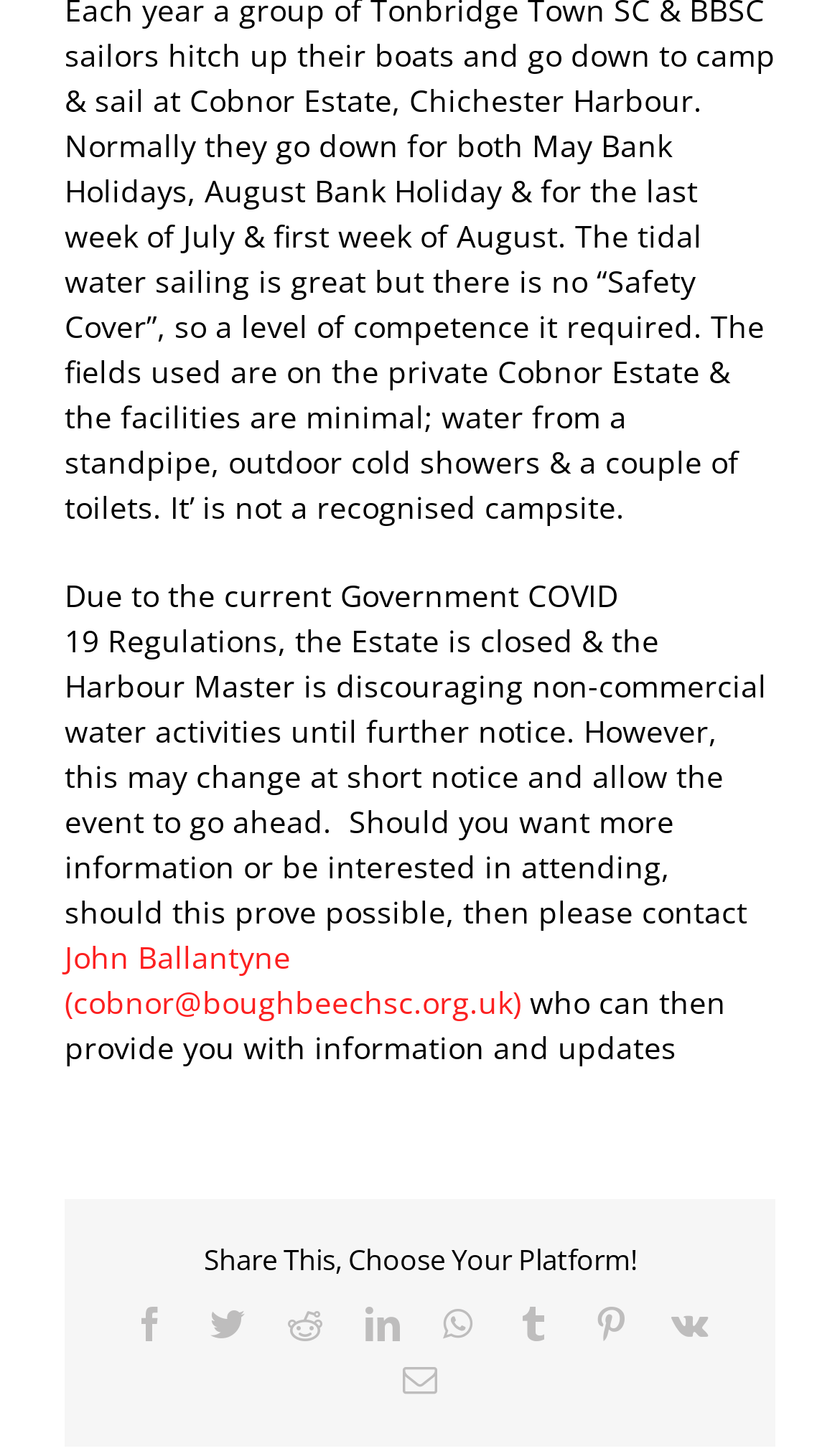Find the bounding box coordinates for the HTML element specified by: "John Ballantyne (cobnor@boughbeechsc.org.uk)".

[0.077, 0.643, 0.631, 0.702]